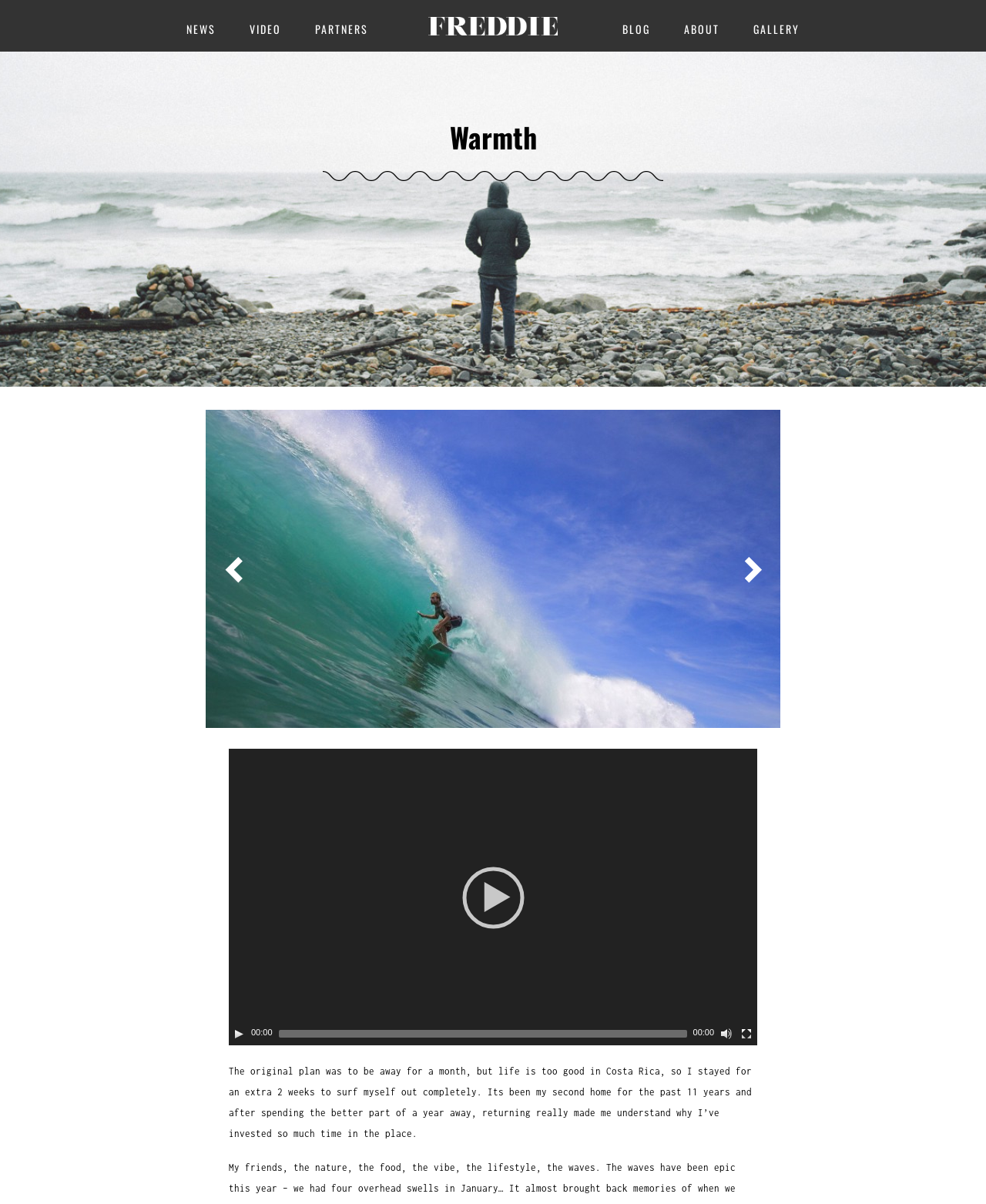Please identify the bounding box coordinates of the element that needs to be clicked to perform the following instruction: "Go to the BLOG".

[0.631, 0.017, 0.659, 0.031]